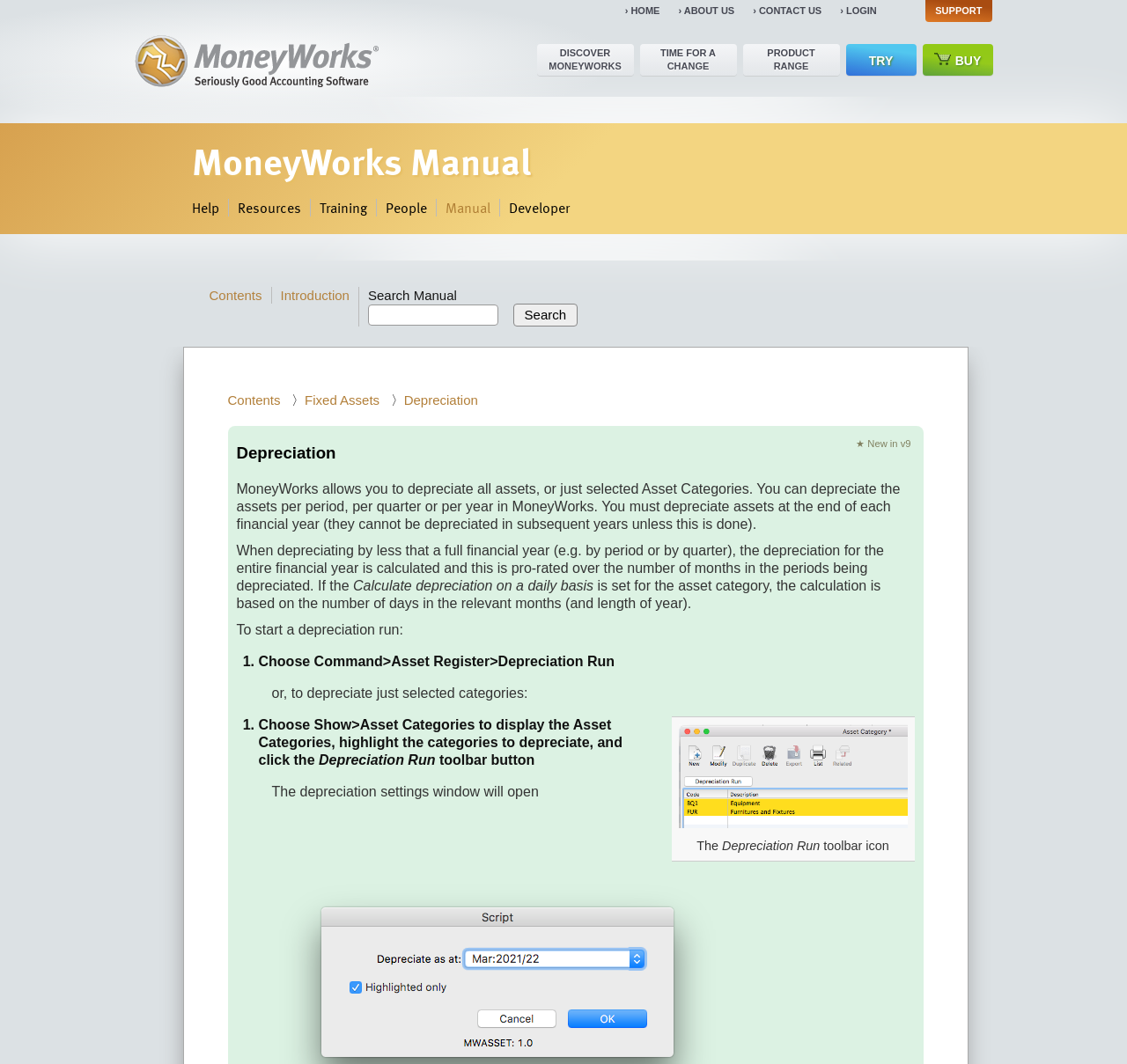Determine the bounding box coordinates for the area that should be clicked to carry out the following instruction: "Click on the 'Depreciation' link".

[0.358, 0.369, 0.424, 0.383]